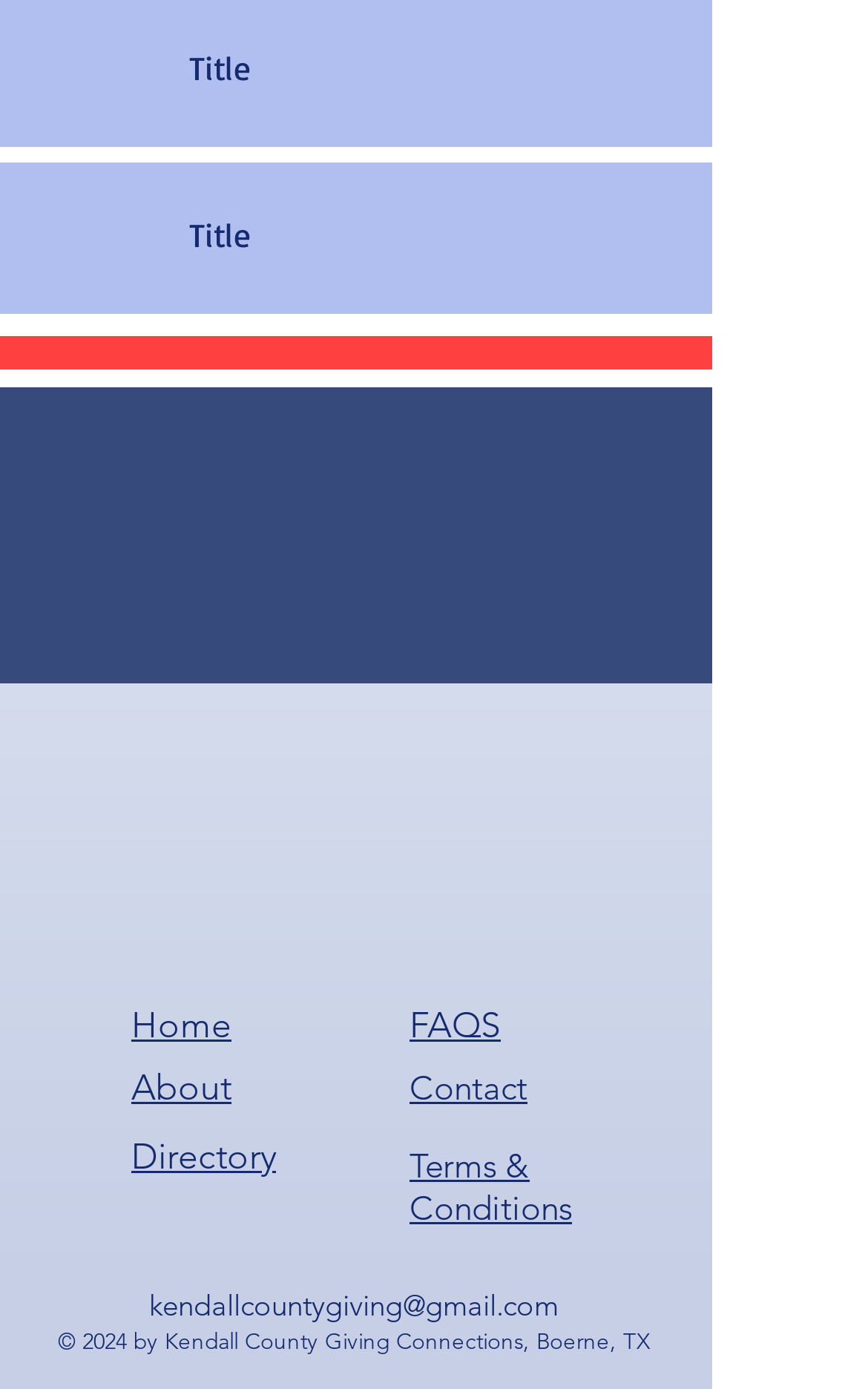Use a single word or phrase to answer the following:
What are the main sections of the website?

Home, About, Directory, FAQS, Contact